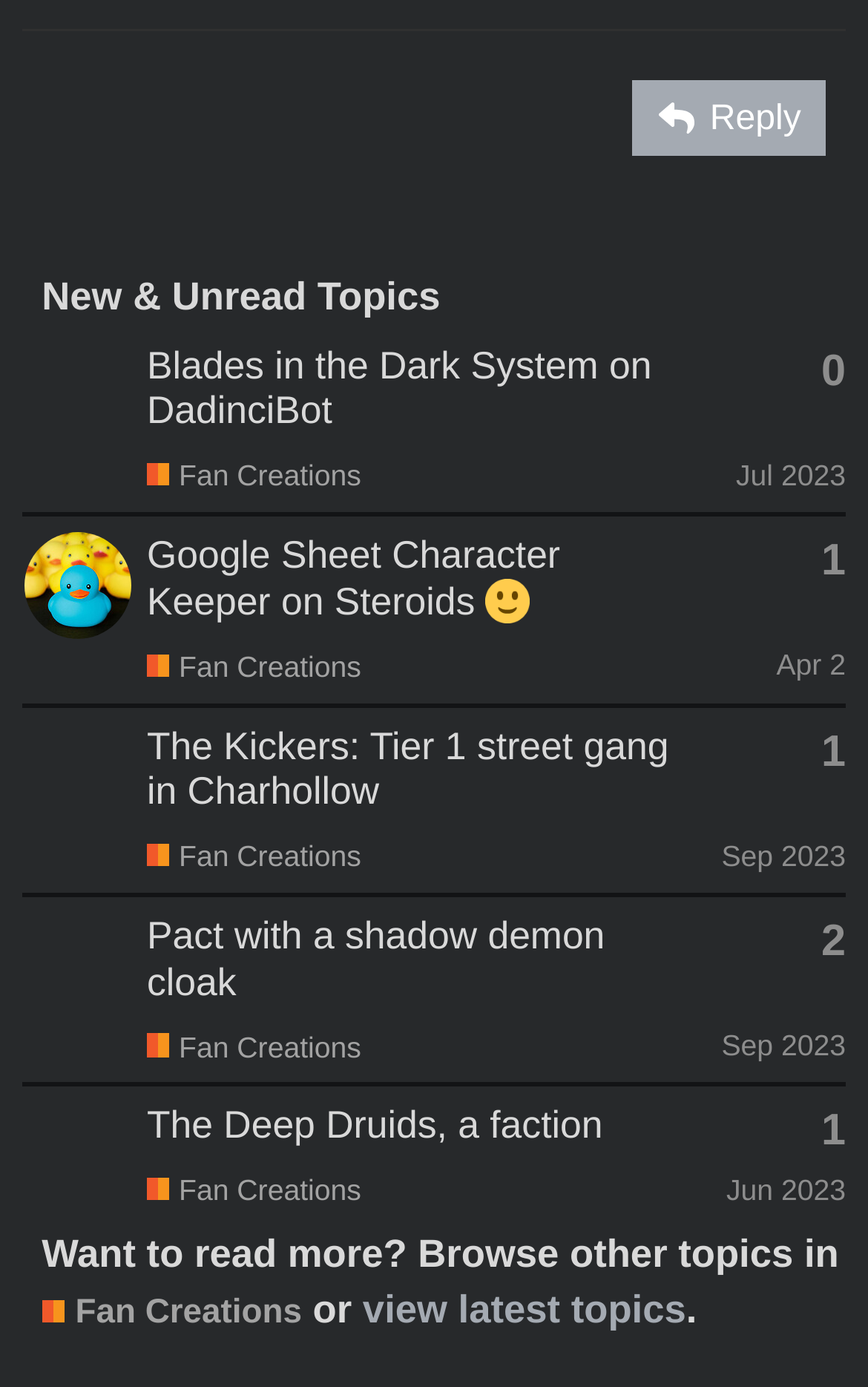Provide a short answer using a single word or phrase for the following question: 
How many topics are listed?

4